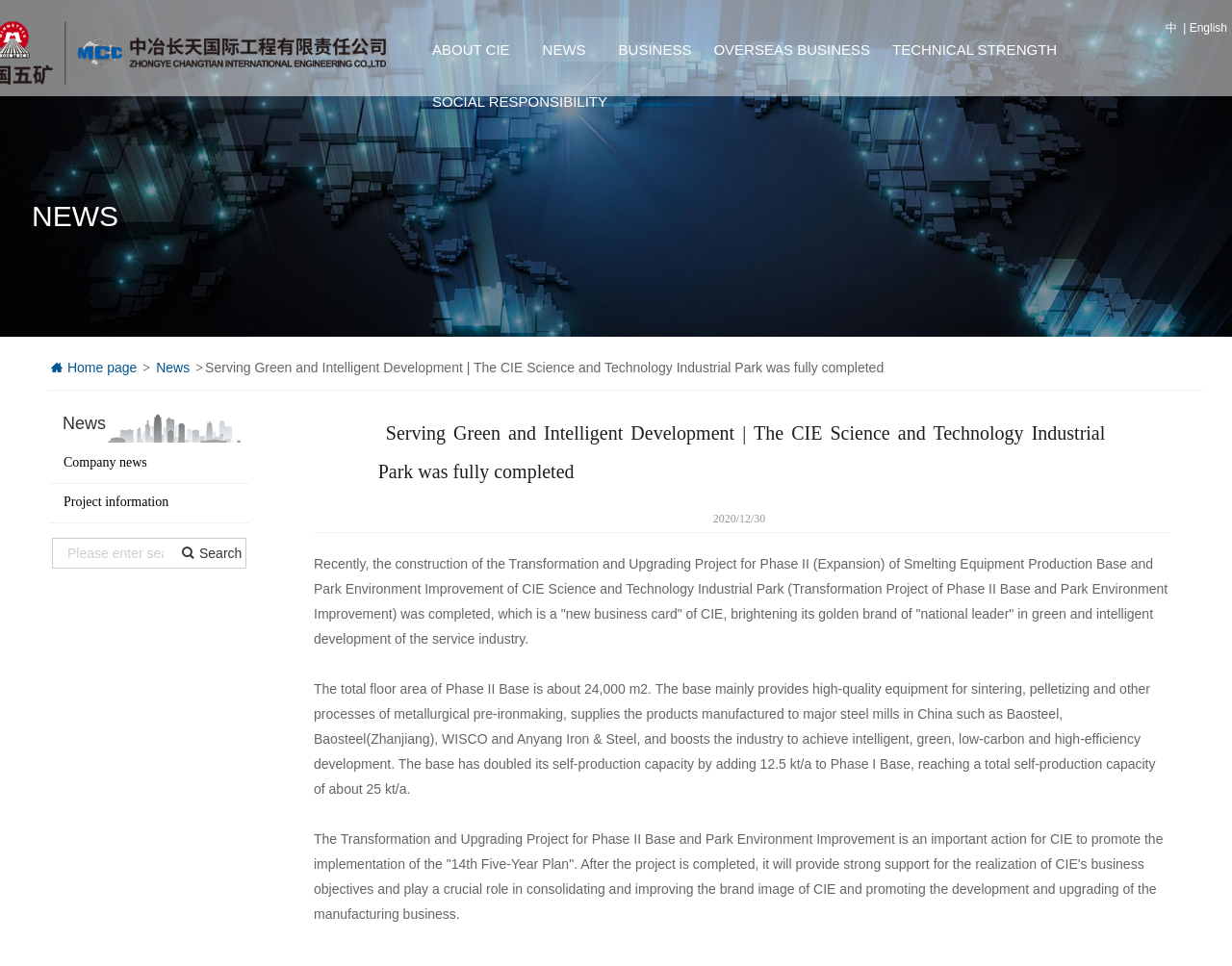What is the company's business focus?
Could you answer the question with a detailed and thorough explanation?

Based on the webpage's content, especially the heading 'Serving Green and Intelligent Development | The CIE Science and Technology Industrial Park was fully completed', it is clear that the company's business focus is on green and intelligent development.